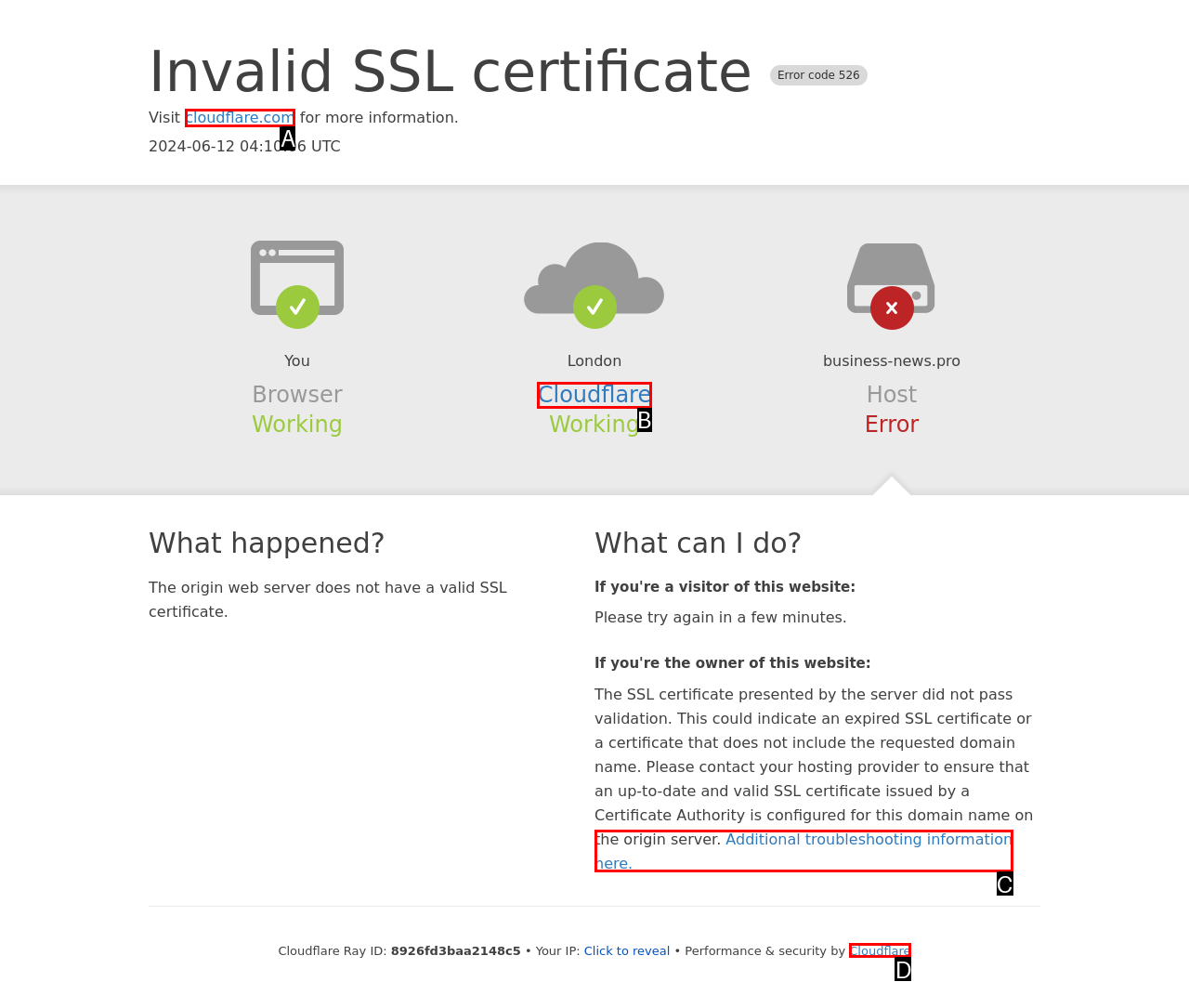Select the HTML element that corresponds to the description: Additional troubleshooting information here.. Reply with the letter of the correct option.

C